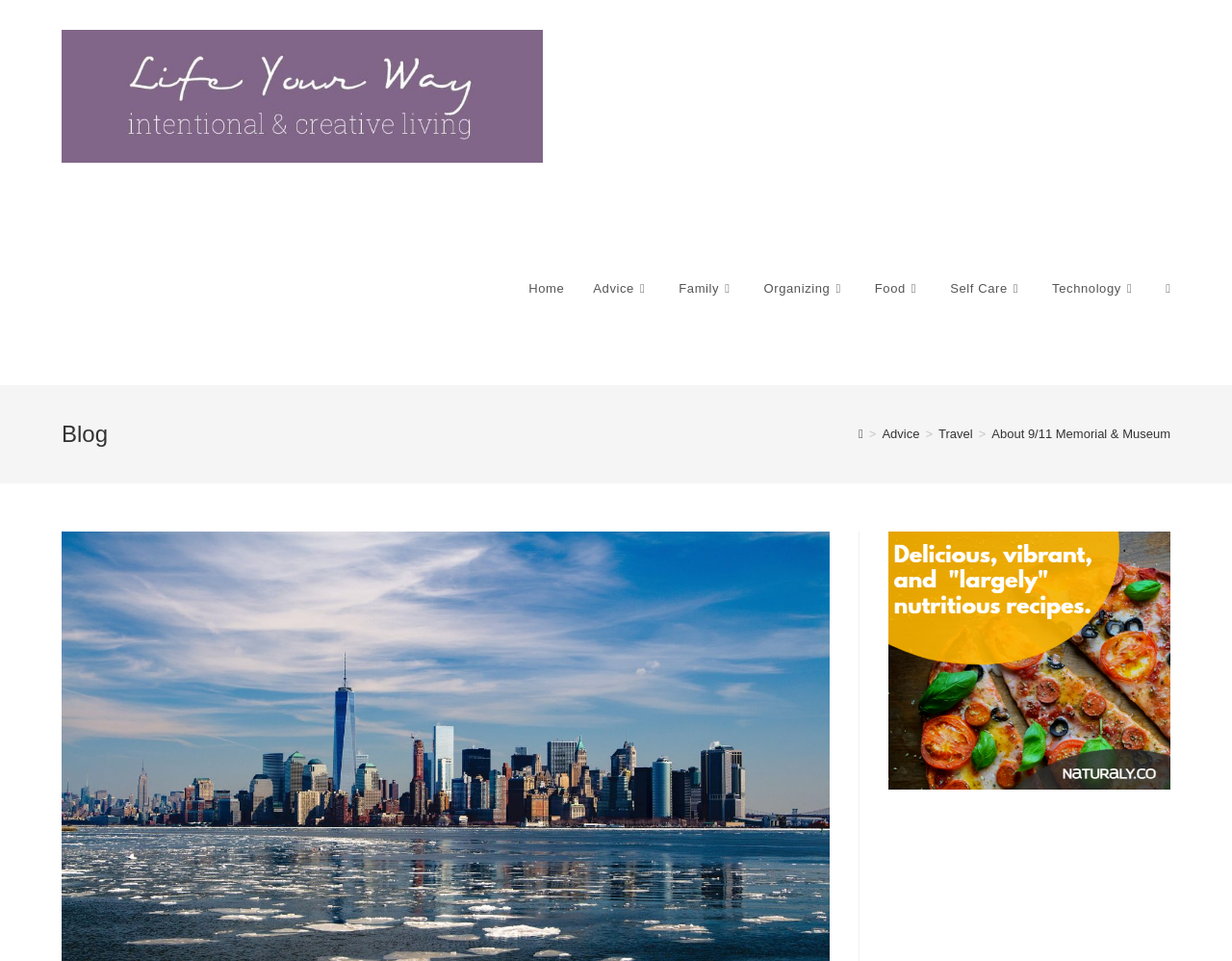What is the purpose of the website?
From the image, respond using a single word or phrase.

To honor the lives lost in 9/11